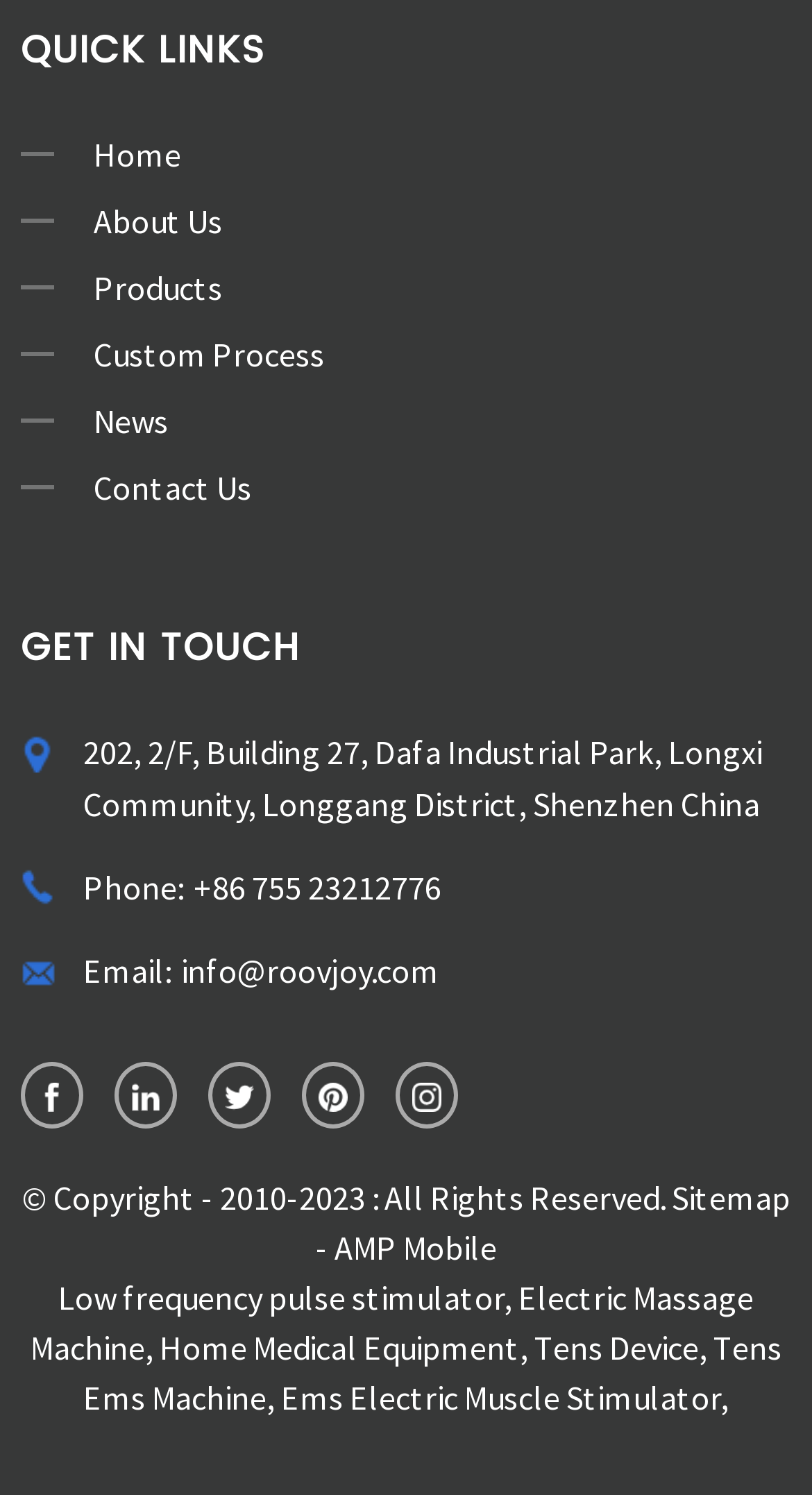Provide the bounding box coordinates for the area that should be clicked to complete the instruction: "Follow on Facebook".

[0.026, 0.71, 0.103, 0.755]